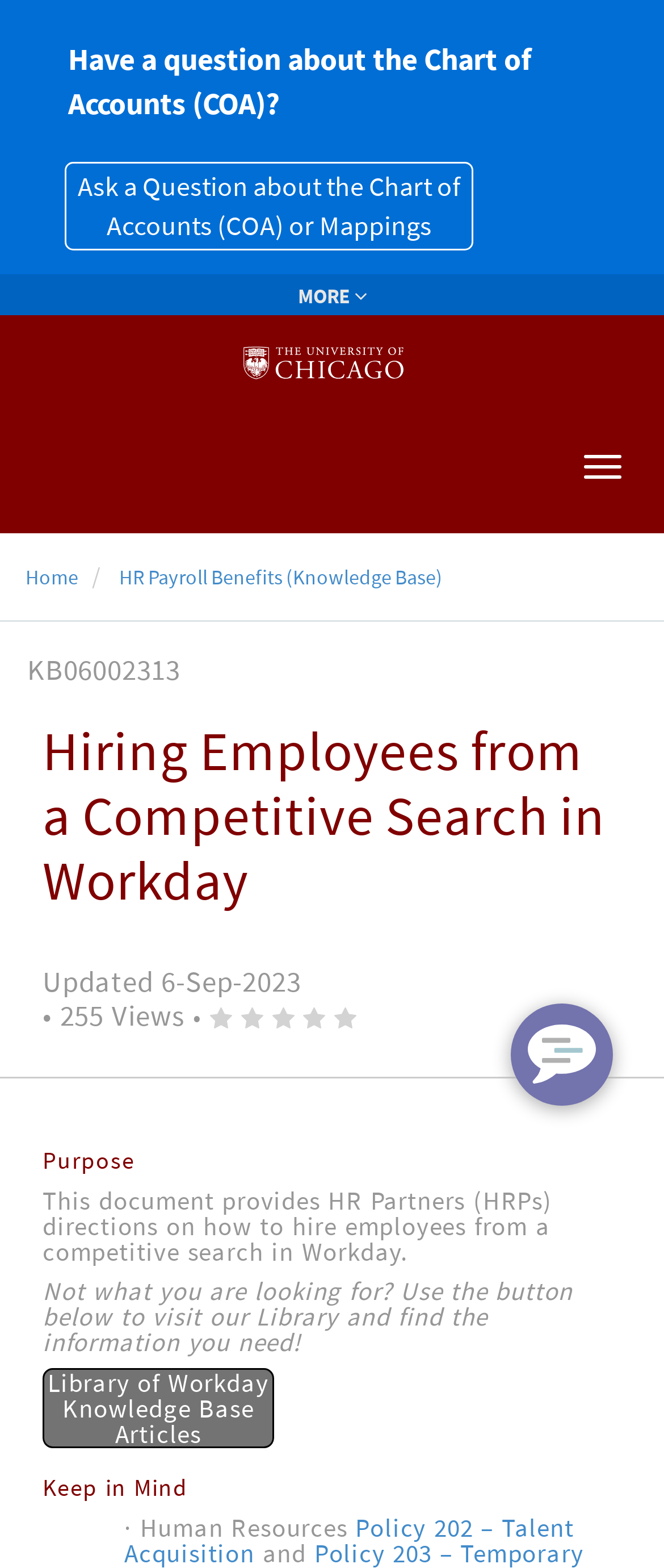Please predict the bounding box coordinates of the element's region where a click is necessary to complete the following instruction: "Go to the Home page". The coordinates should be represented by four float numbers between 0 and 1, i.e., [left, top, right, bottom].

[0.0, 0.201, 0.949, 0.266]